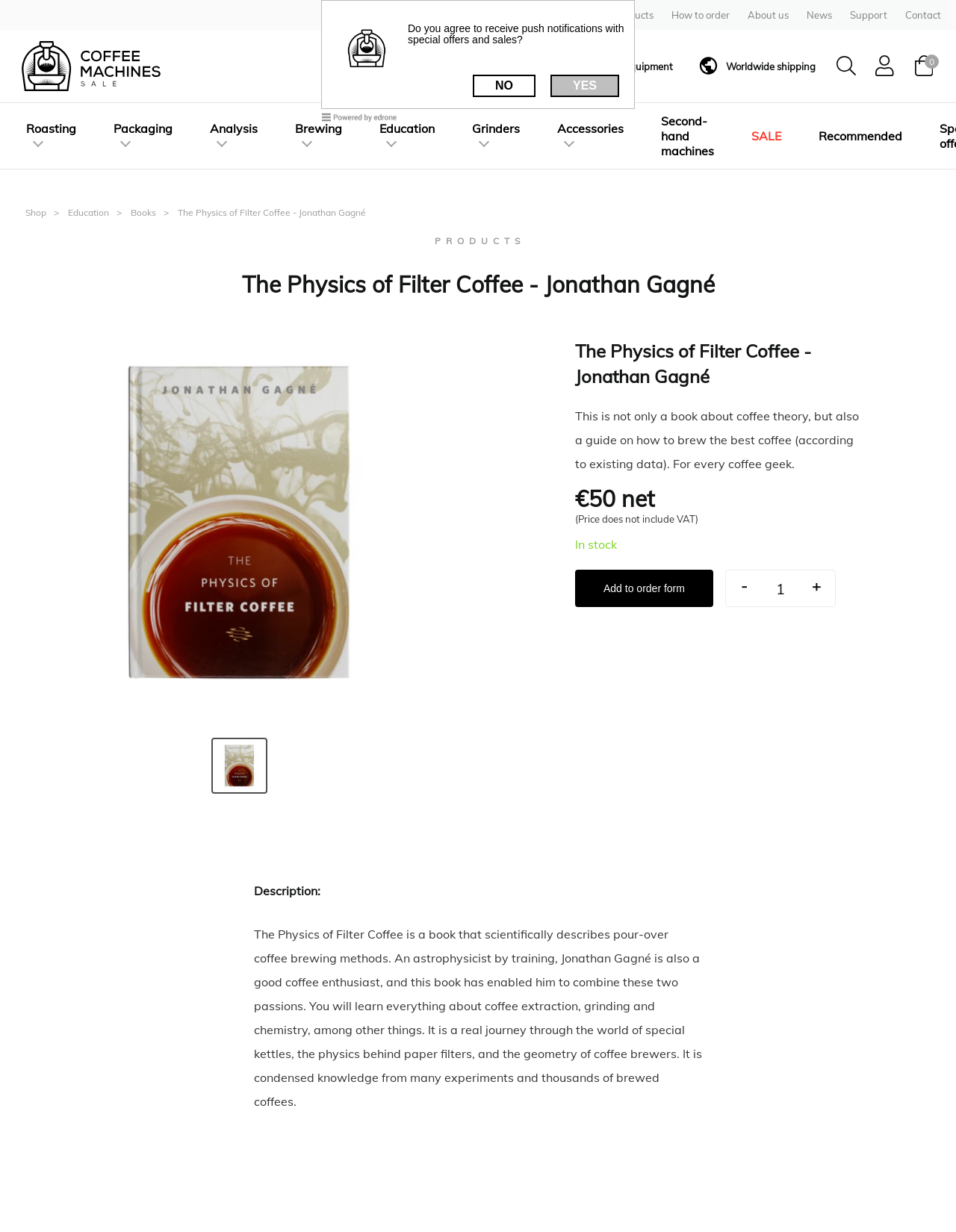Using the provided element description "How to order", determine the bounding box coordinates of the UI element.

[0.702, 0.007, 0.763, 0.017]